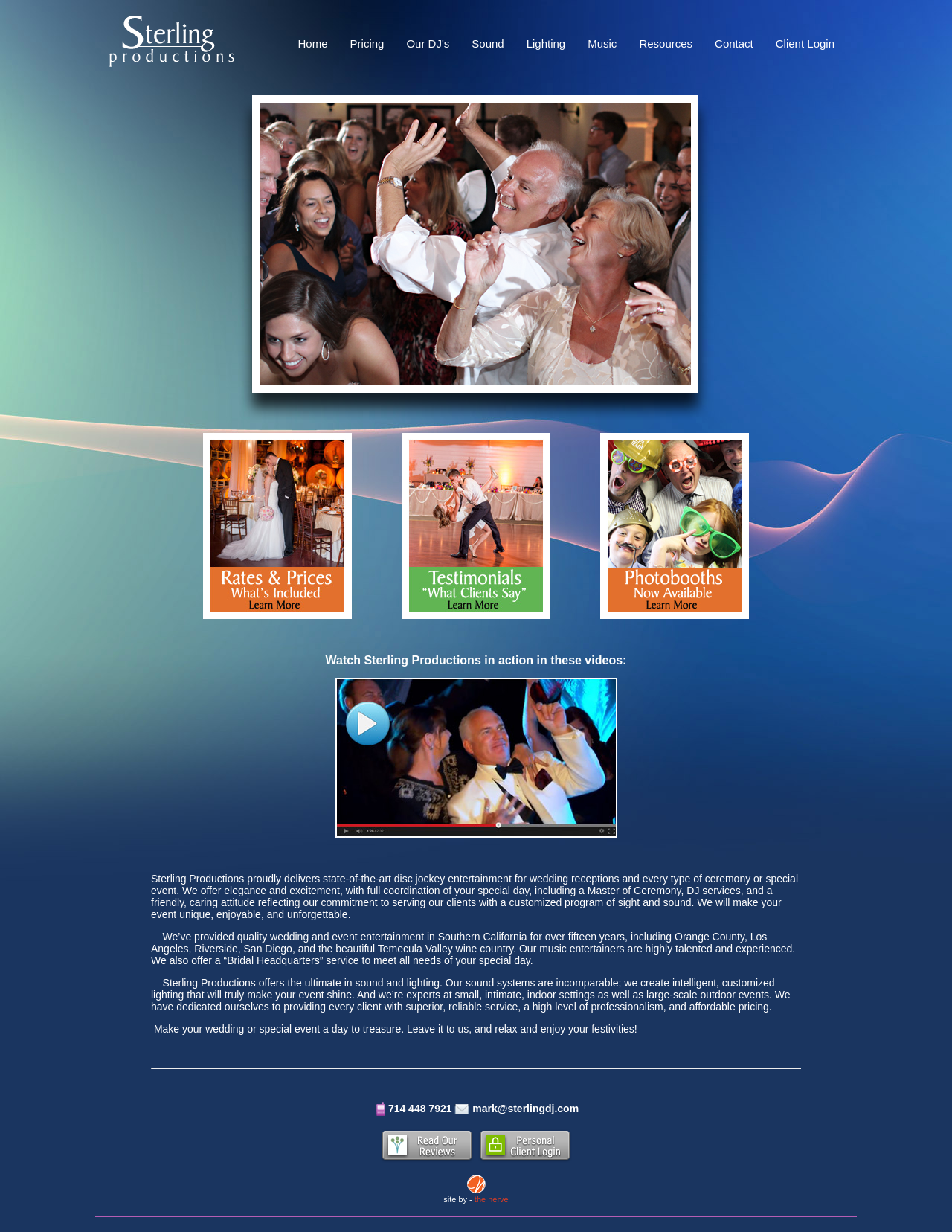Locate the bounding box coordinates of the UI element described by: "alt="Why Choose Sterling Productions"". Provide the coordinates as four float numbers between 0 and 1, formatted as [left, top, right, bottom].

[0.352, 0.672, 0.648, 0.682]